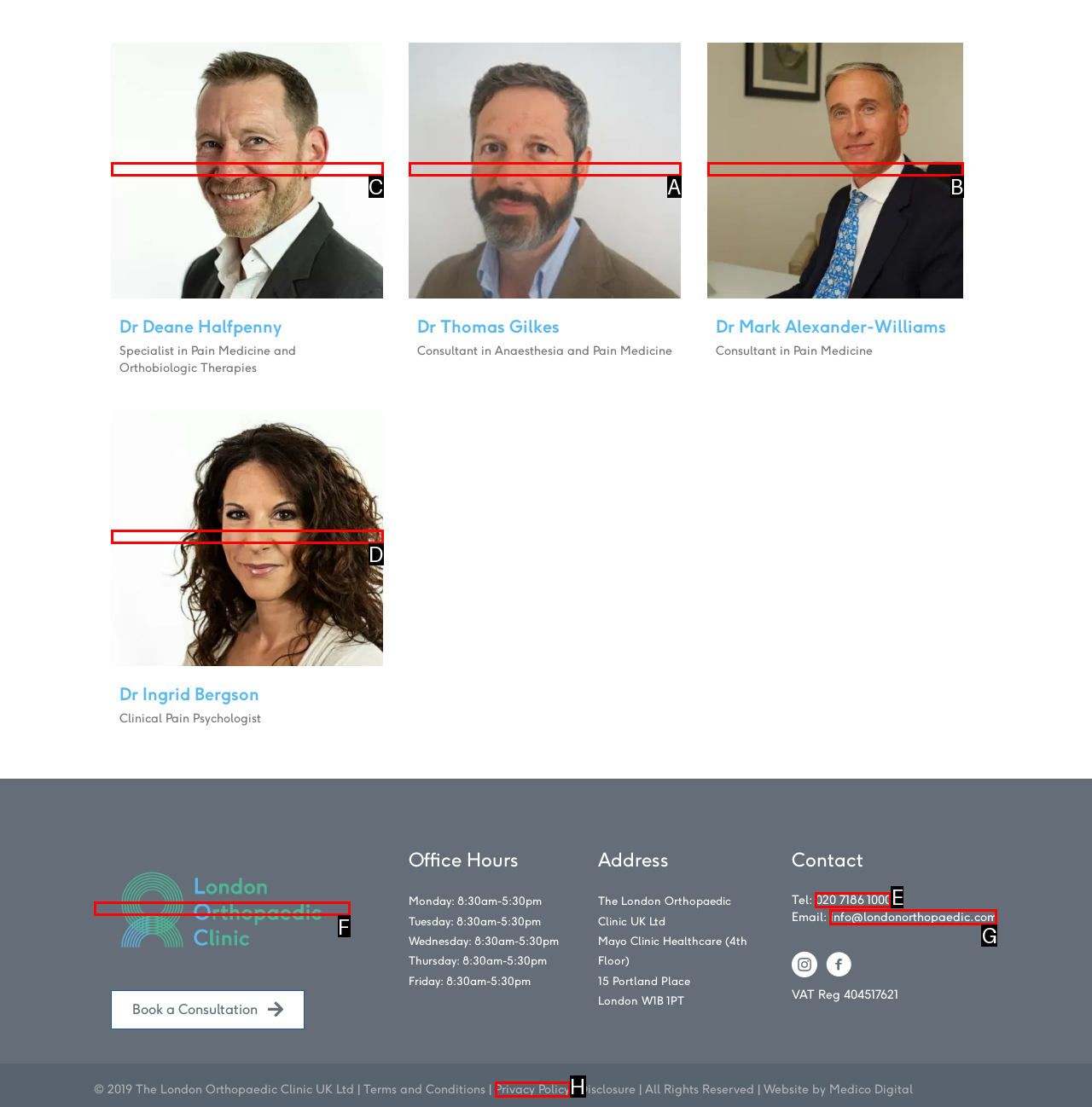Tell me which option I should click to complete the following task: Click Dr Deane Halfpenny's profile Answer with the option's letter from the given choices directly.

C